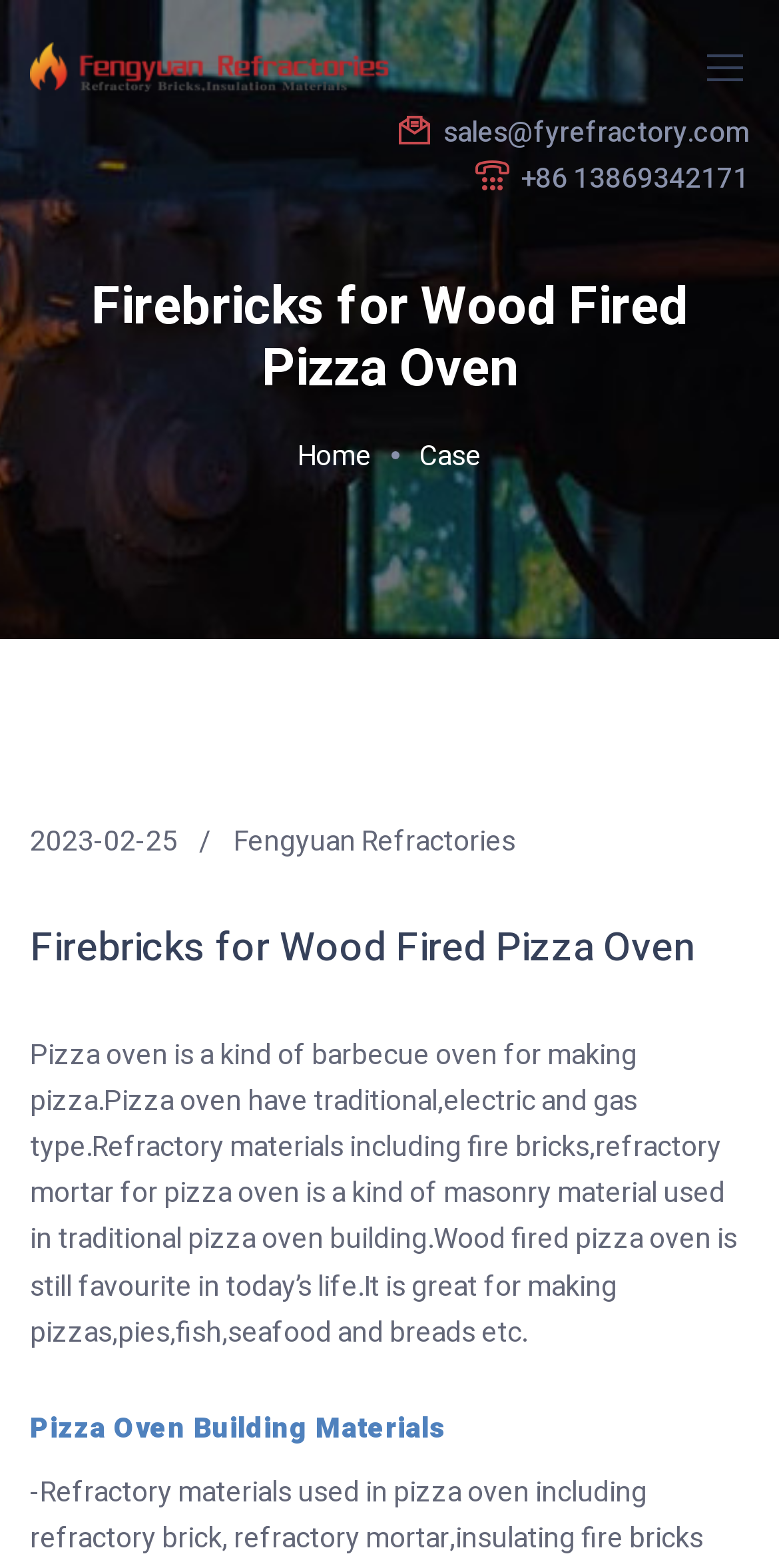Please identify the primary heading on the webpage and return its text.

Firebricks for Wood Fired Pizza Oven